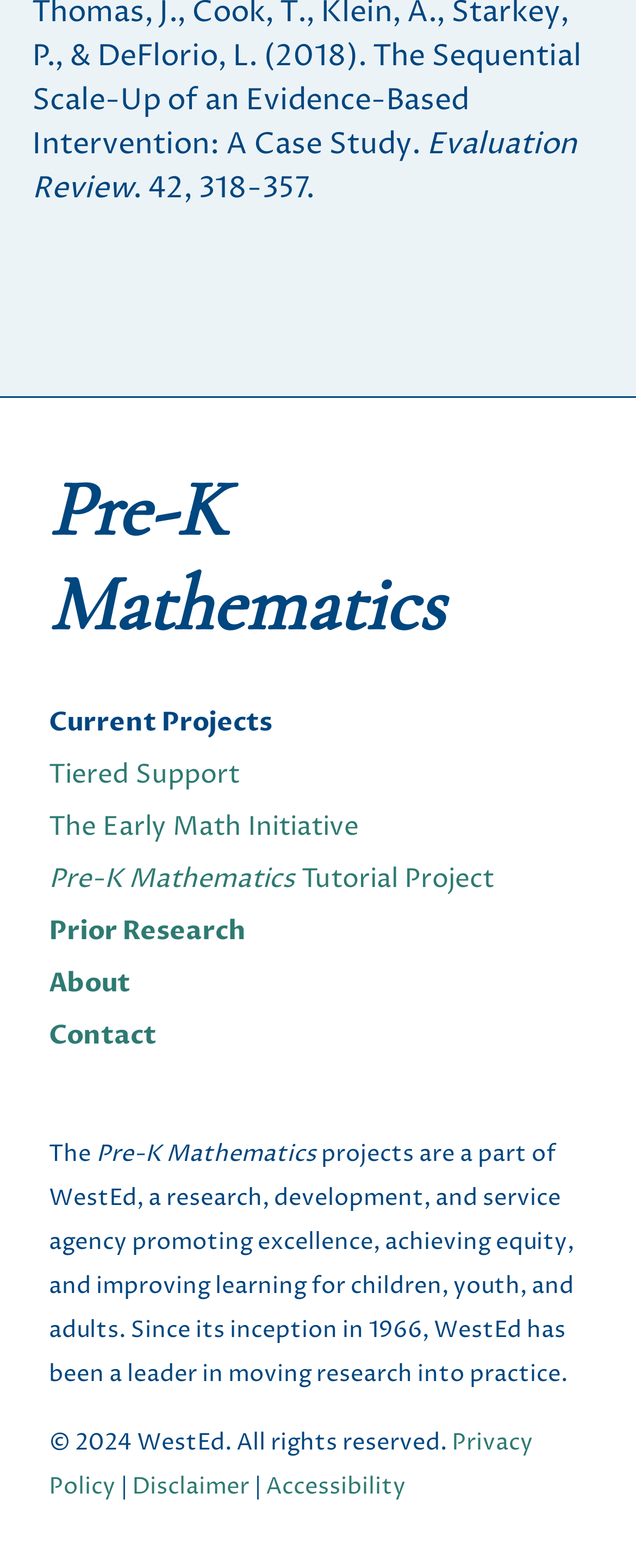Using floating point numbers between 0 and 1, provide the bounding box coordinates in the format (top-left x, top-left y, bottom-right x, bottom-right y). Locate the UI element described here: Pre-K Mathematics

[0.077, 0.295, 0.697, 0.416]